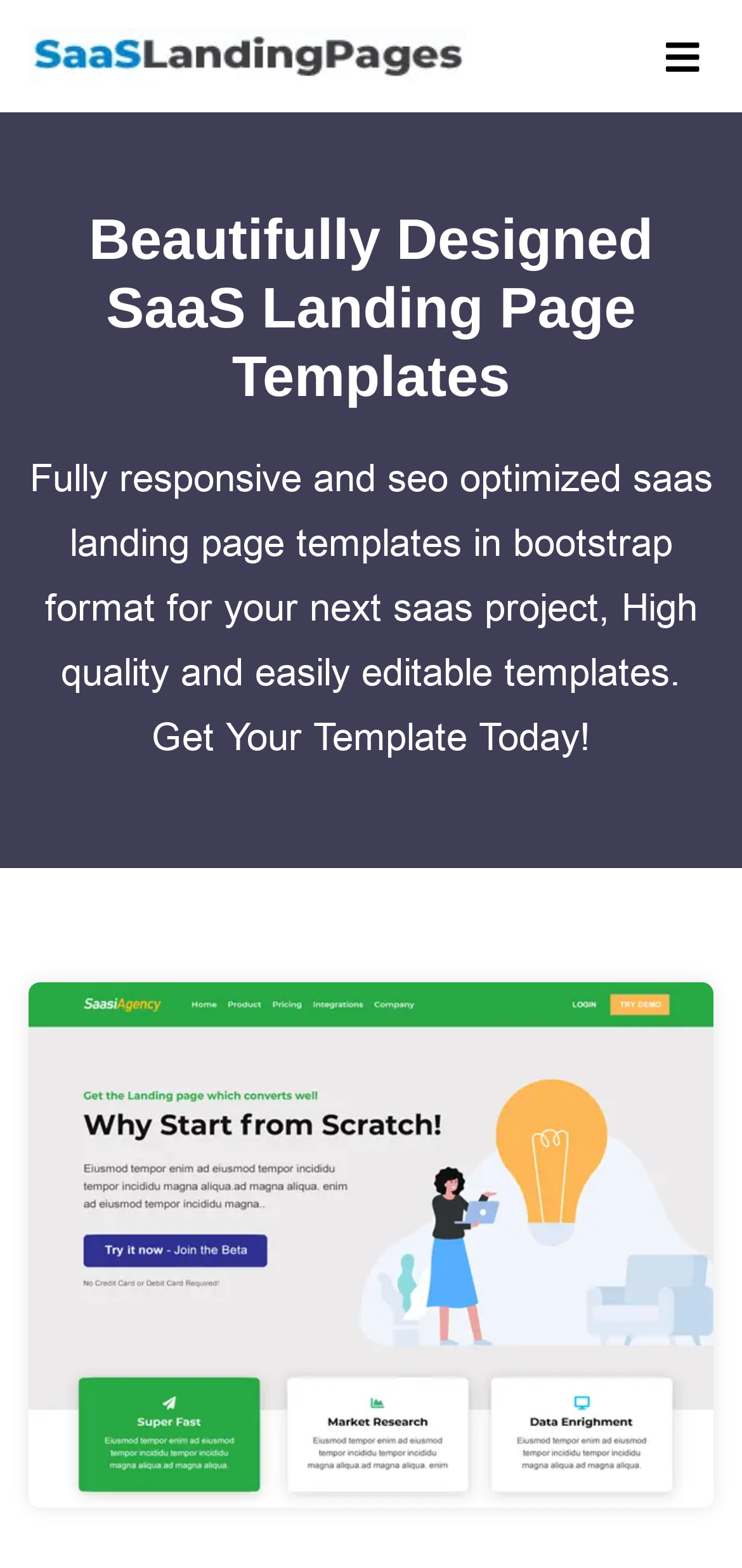What is the purpose of the templates?
Please craft a detailed and exhaustive response to the question.

Based on the description 'Fully responsive and seo optimized saas landing page templates in bootstrap format for your next saas project', it can be inferred that the templates are designed for SaaS projects.